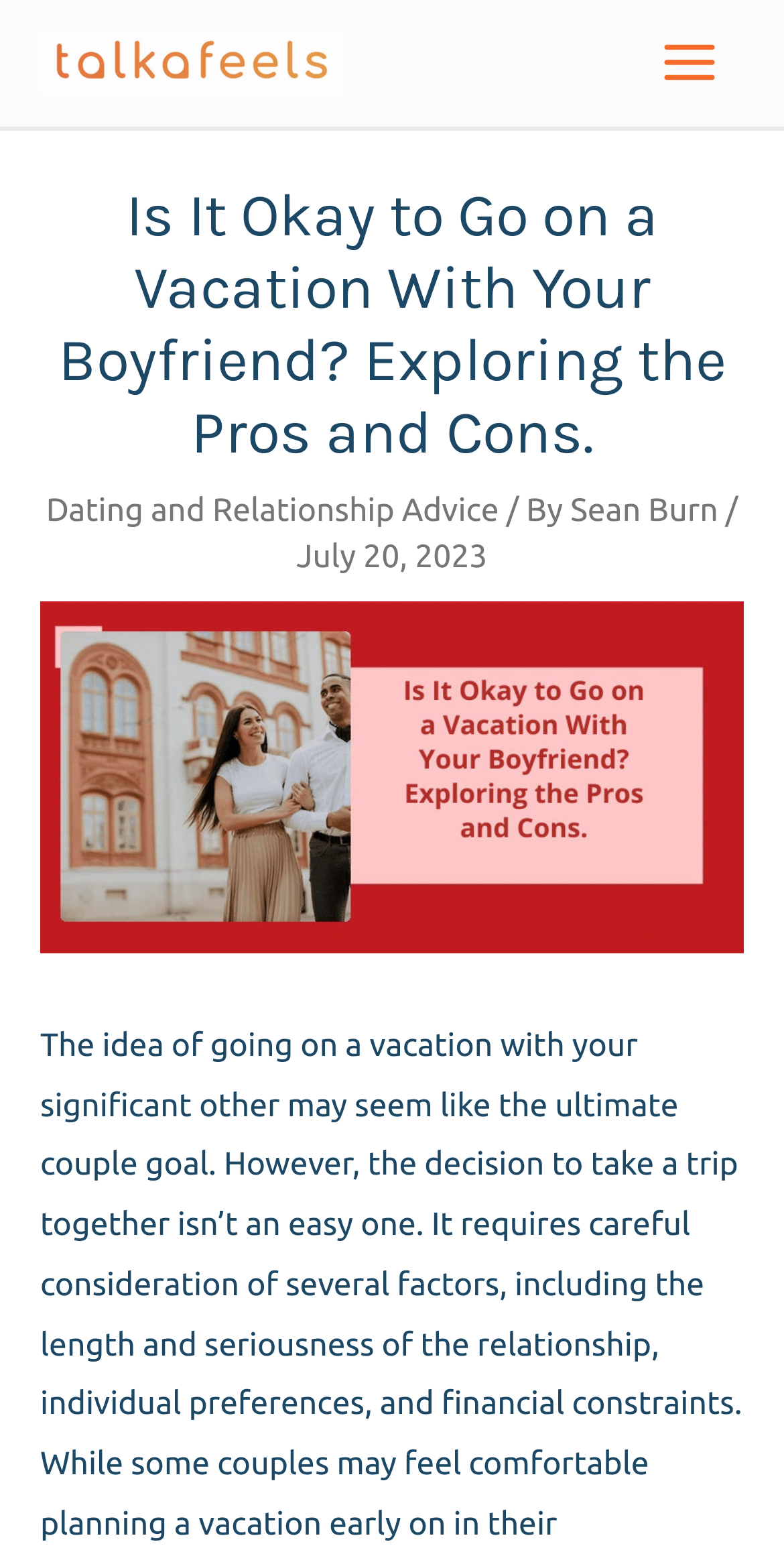Is the main menu expanded?
Look at the image and respond with a one-word or short-phrase answer.

False